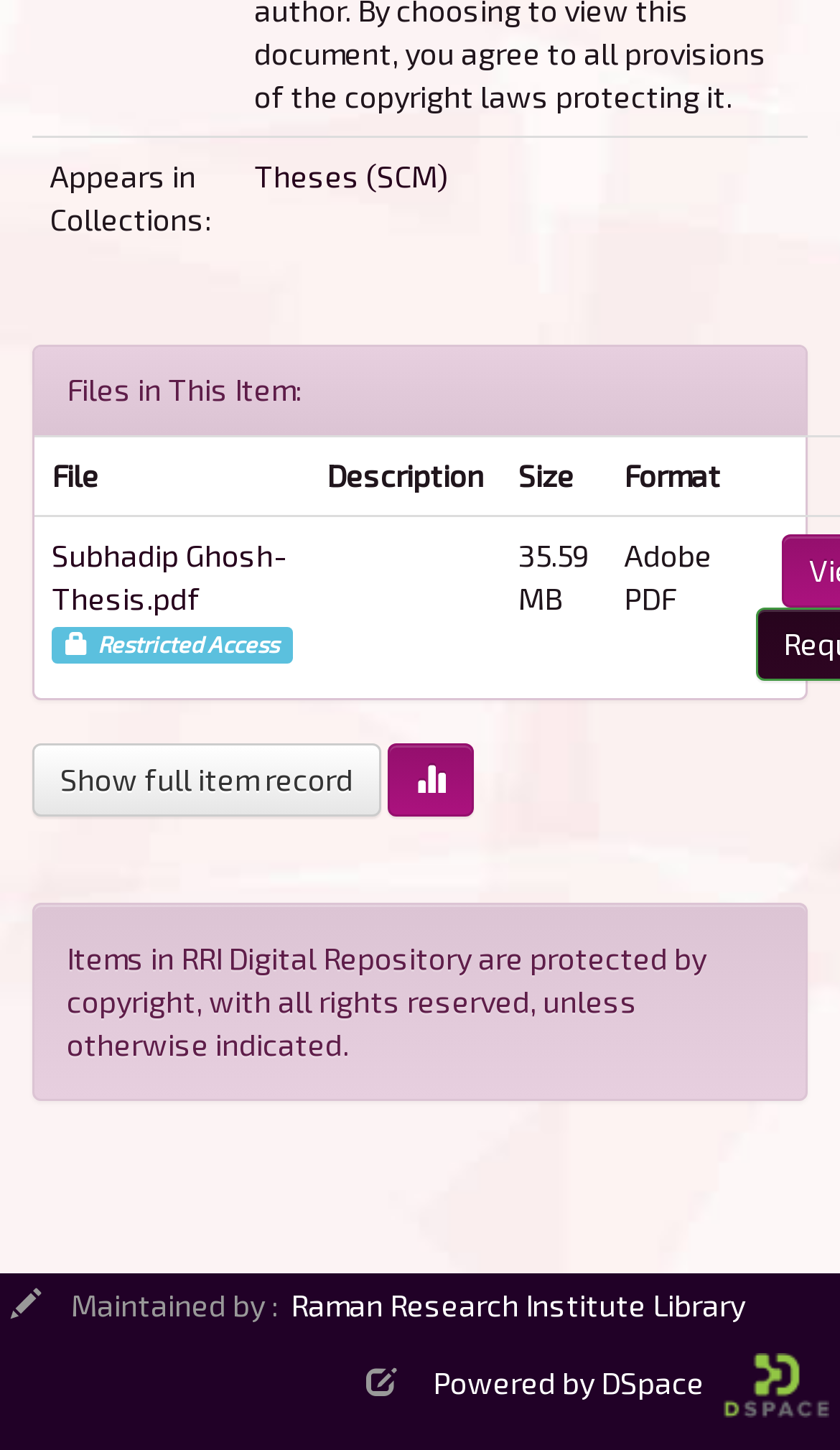Please give a short response to the question using one word or a phrase:
What is the name of the thesis?

Subhadip Ghosh-Thesis